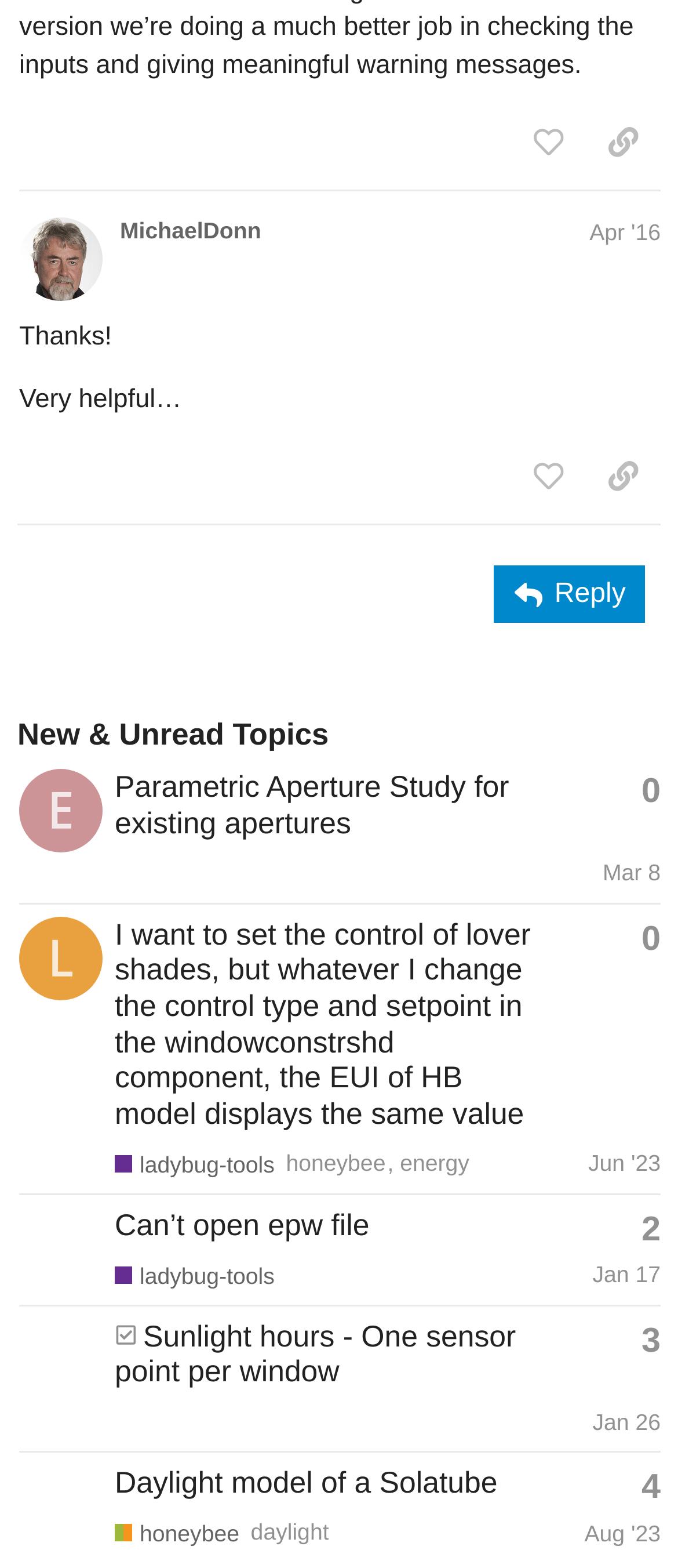Find the bounding box coordinates for the area you need to click to carry out the instruction: "reply to the post". The coordinates should be four float numbers between 0 and 1, indicated as [left, top, right, bottom].

[0.729, 0.36, 0.952, 0.398]